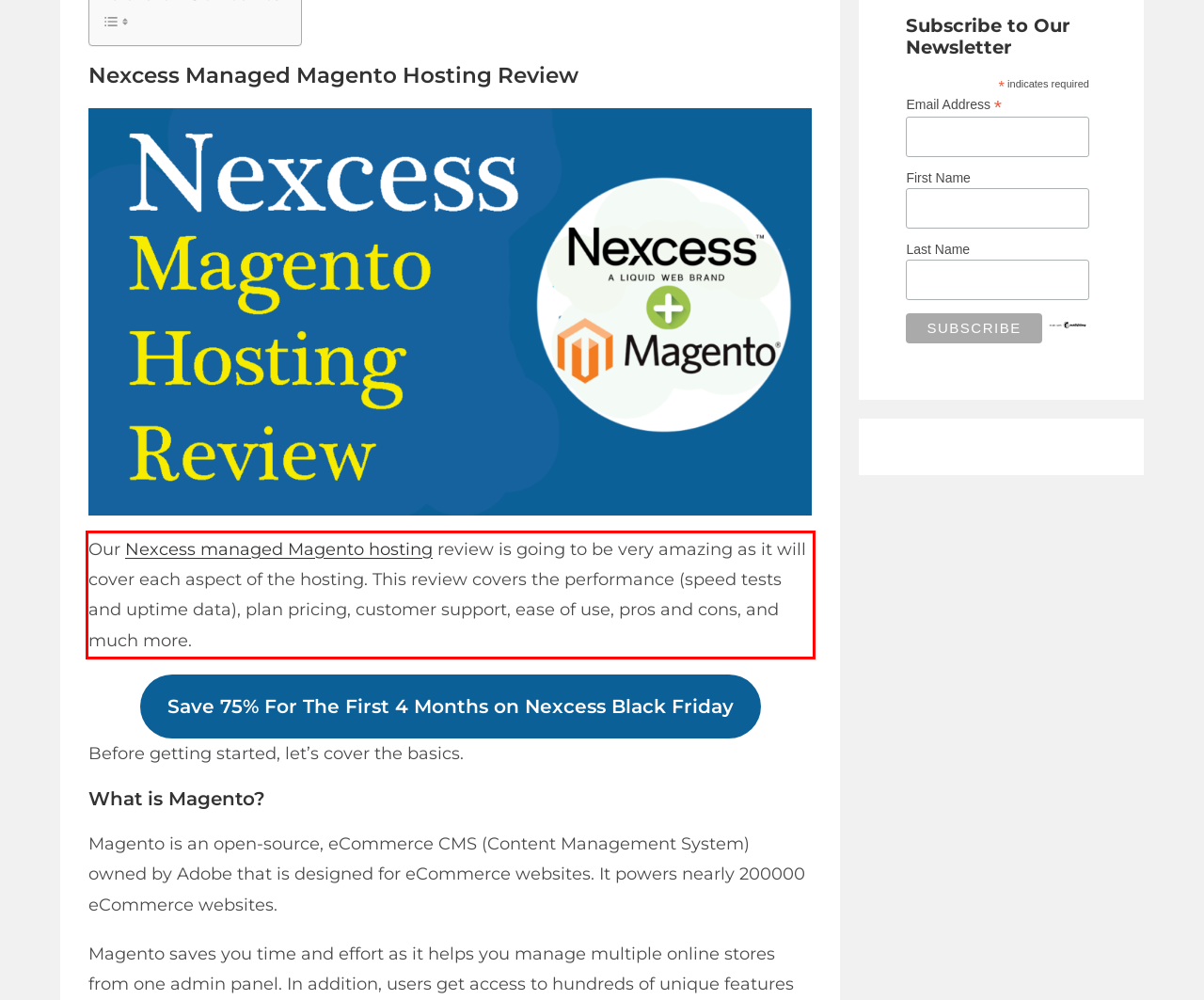Observe the screenshot of the webpage that includes a red rectangle bounding box. Conduct OCR on the content inside this red bounding box and generate the text.

Our Nexcess managed Magento hosting review is going to be very amazing as it will cover each aspect of the hosting. This review covers the performance (speed tests and uptime data), plan pricing, customer support, ease of use, pros and cons, and much more.